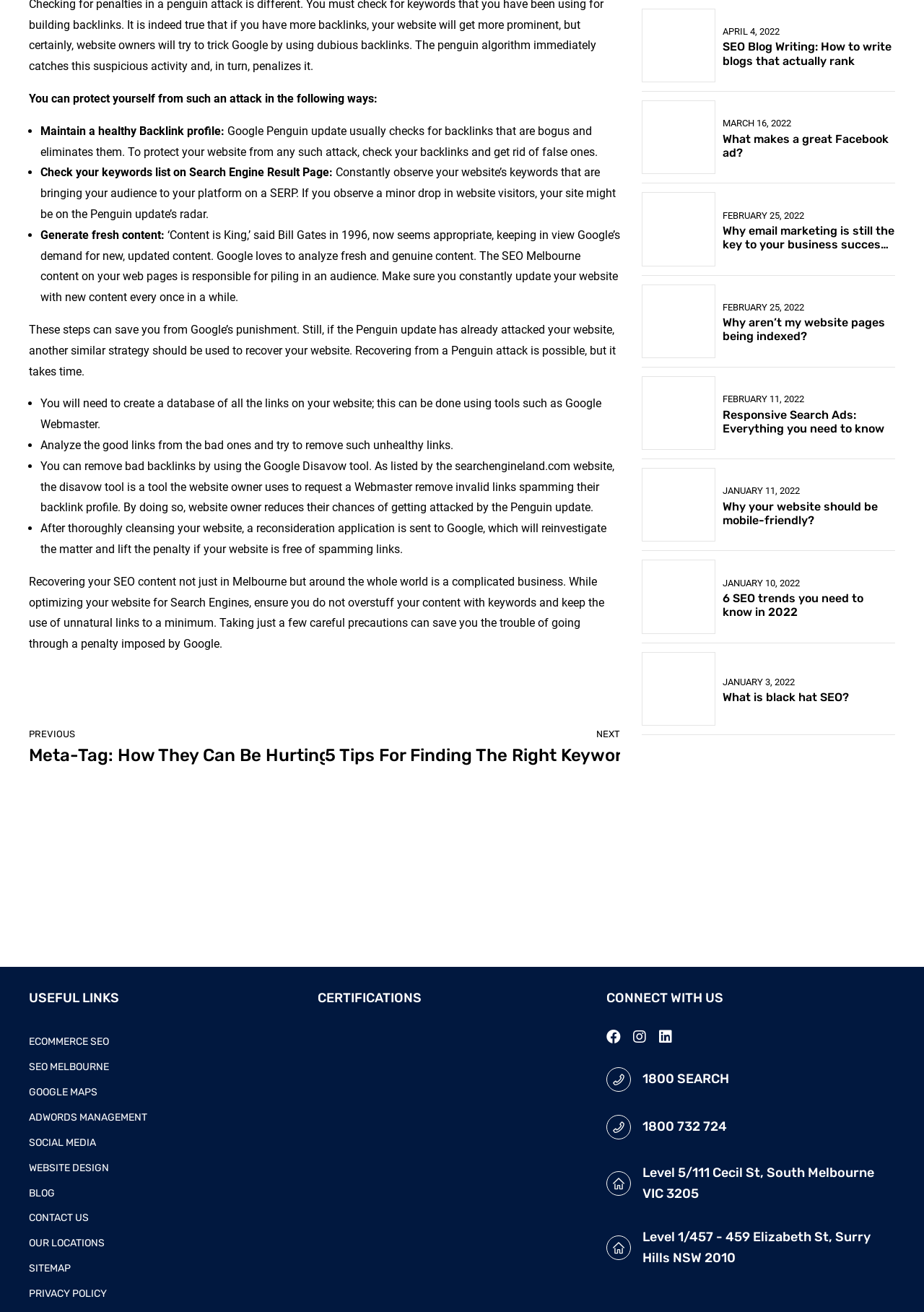Specify the bounding box coordinates of the area to click in order to follow the given instruction: "Click on the 'ADMIN' link."

None